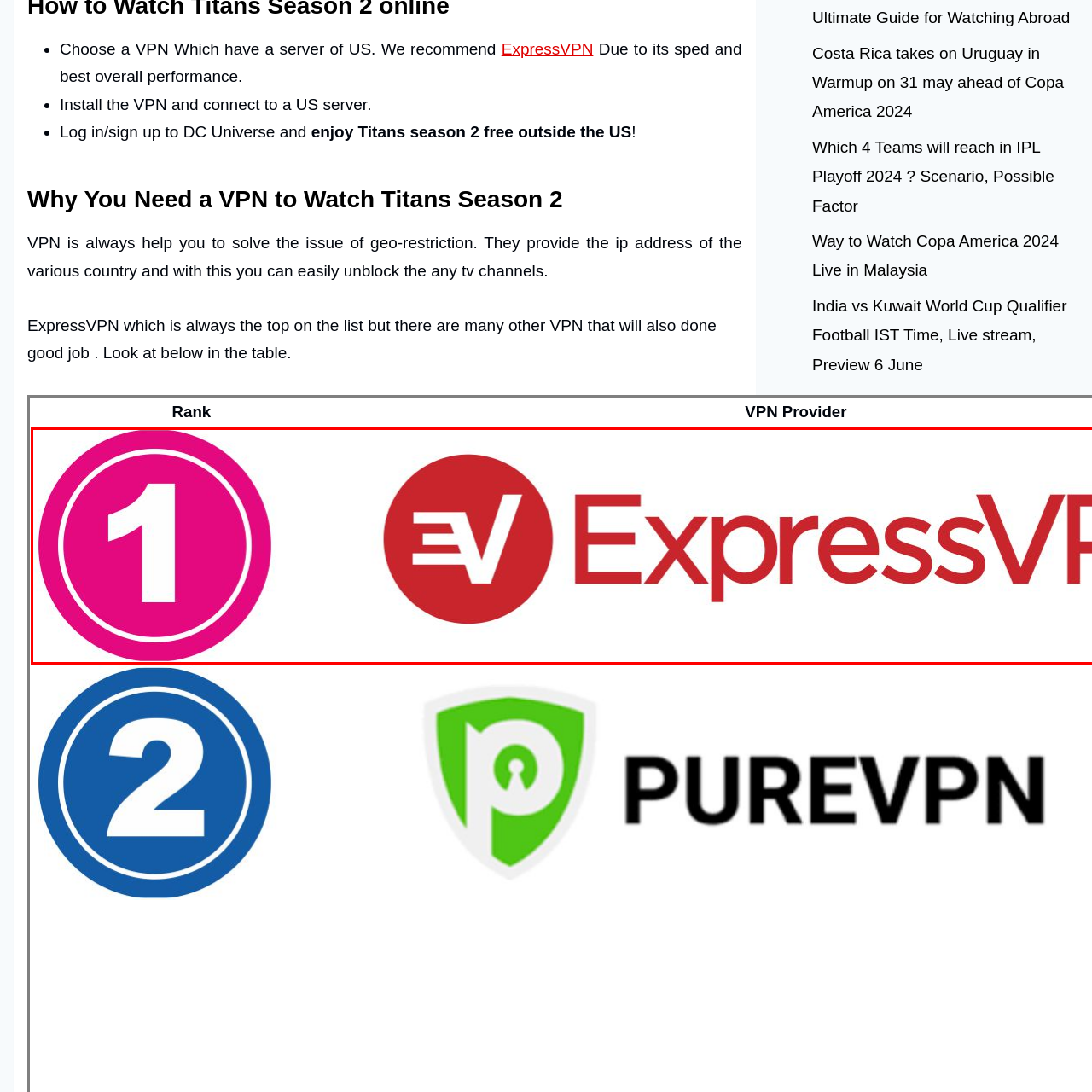What is the purpose of using ExpressVPN?
Analyze the image surrounded by the red bounding box and answer the question in detail.

The question asks about the purpose of using ExpressVPN. According to the caption, ExpressVPN is effective in bypassing geo-restrictions for streaming services, which implies that the purpose of using ExpressVPN is to access platforms like DC Universe for viewers wanting to enjoy shows like Titans season 2 outside the United States.